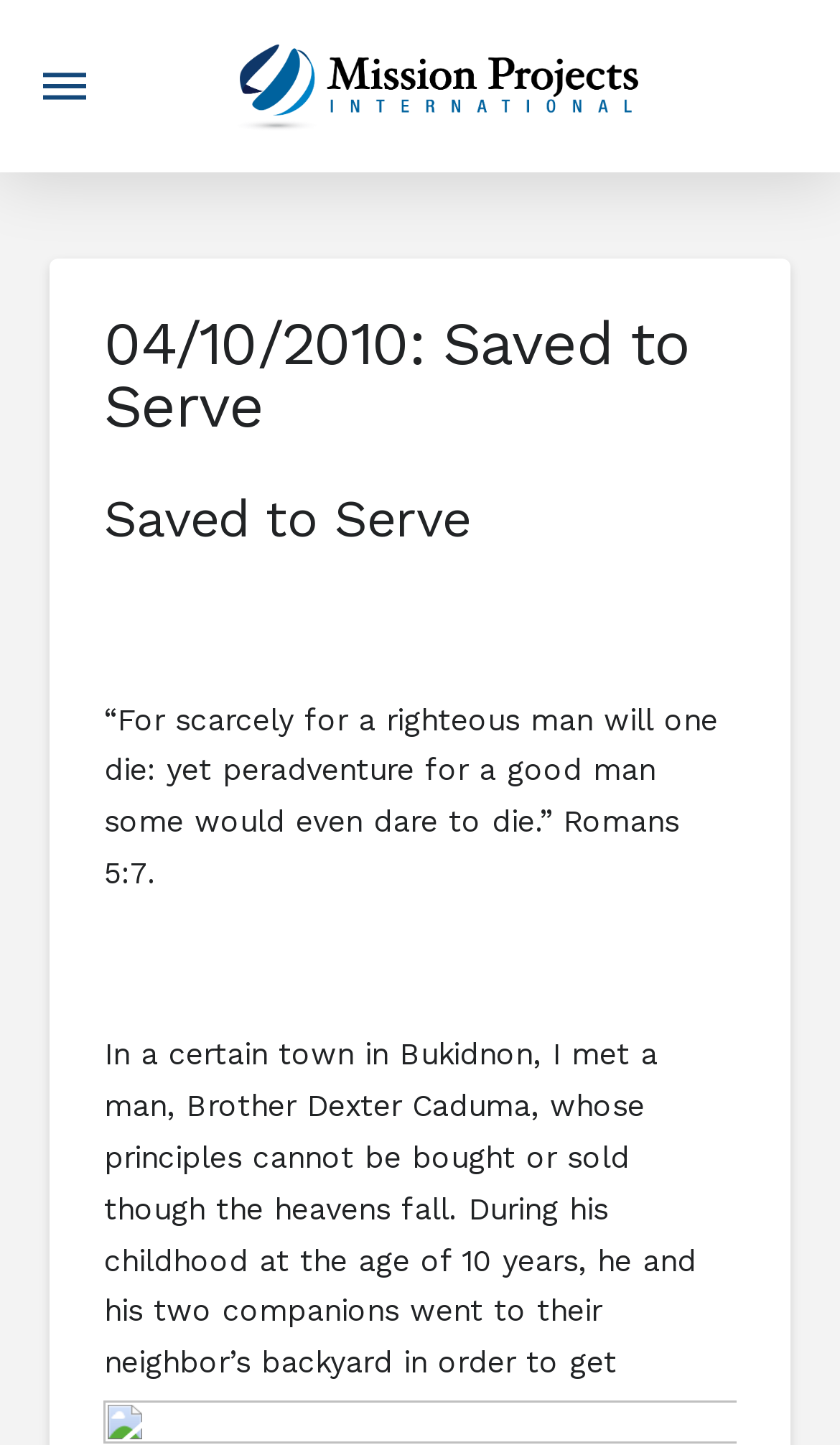Is there a story about a man from Bukidnon?
Answer the question based on the image using a single word or a brief phrase.

Yes